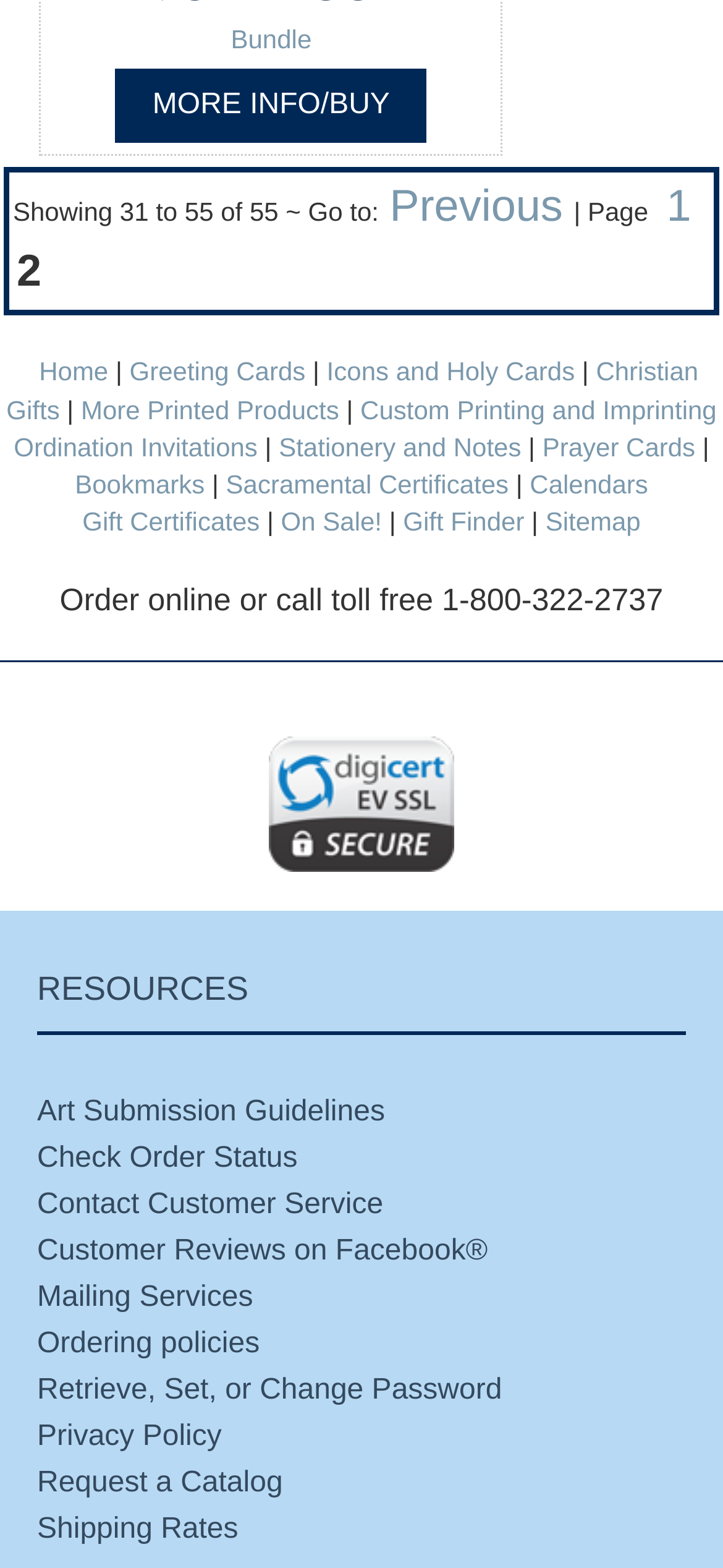Find the bounding box coordinates of the element to click in order to complete this instruction: "Go to the previous page". The bounding box coordinates must be four float numbers between 0 and 1, denoted as [left, top, right, bottom].

[0.534, 0.114, 0.784, 0.151]